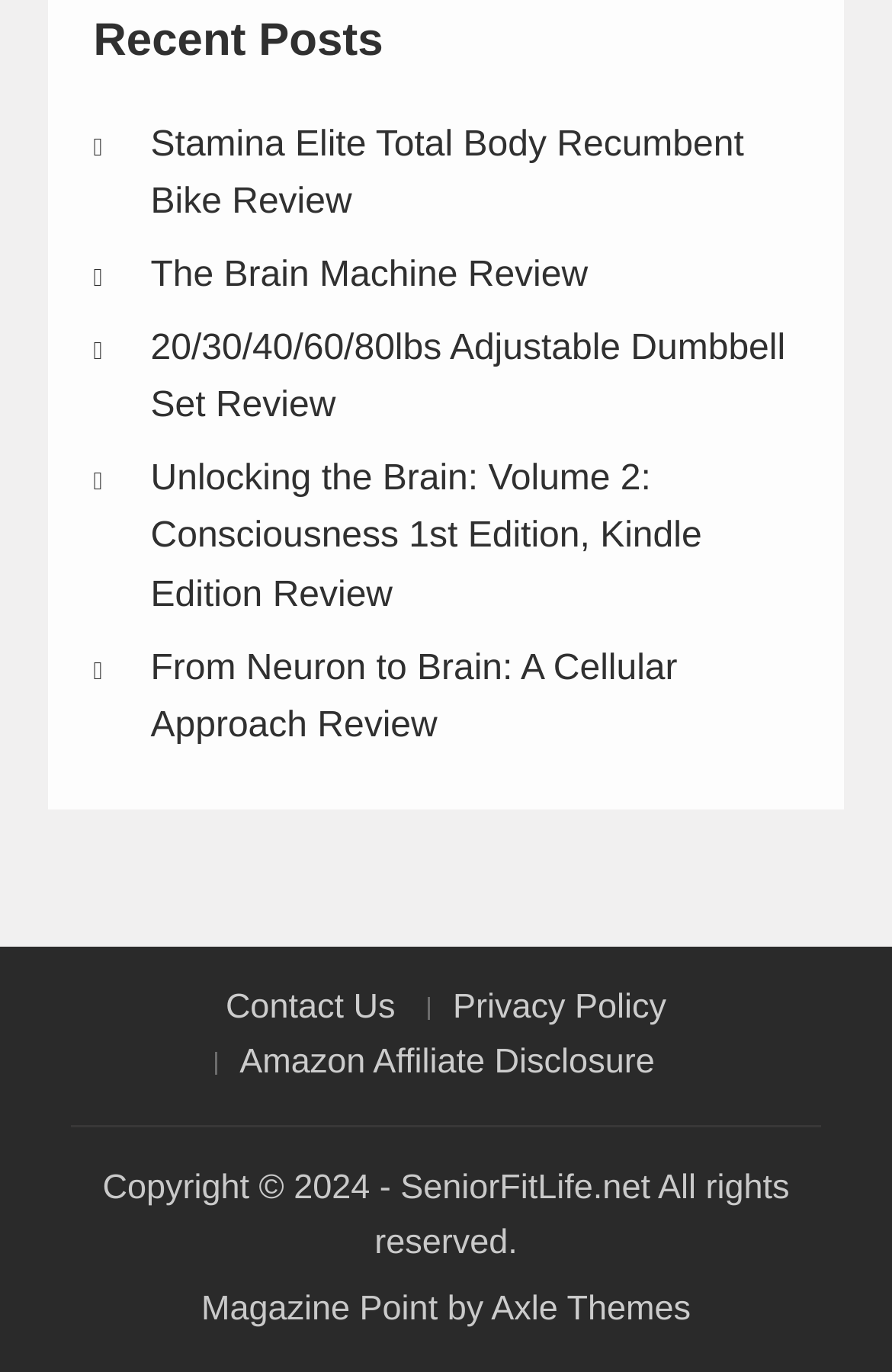What is the copyright year of the webpage?
Answer the question with as much detail as you can, using the image as a reference.

The copyright information is located at the bottom of the webpage and is indicated by the StaticText element with the text 'Copyright © 2024 - SeniorFitLife.net All rights reserved.'.